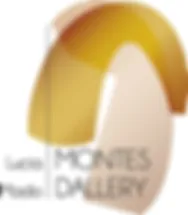Elaborate on all the features and components visible in the image.

The image depicts the logo of "Montes Dallery," presented in a modern and abstract design. The logo features a stylized arrangement of shapes in warm tones, including a vibrant yellow and subtle beige, suggesting a blend of creativity and artistic expression. The text "Montes Dallery" is integrated into the design, indicating an artistic space or gallery, possibly associated with diverse exhibitions or performances. This logo reinforces the identity of the gallery, which is involved in showcasing creative works, likely by artists like Lucía Montes and Nathalie Remadi, who are noted for their collaborative piece titled "MASAWA" created in 2015.